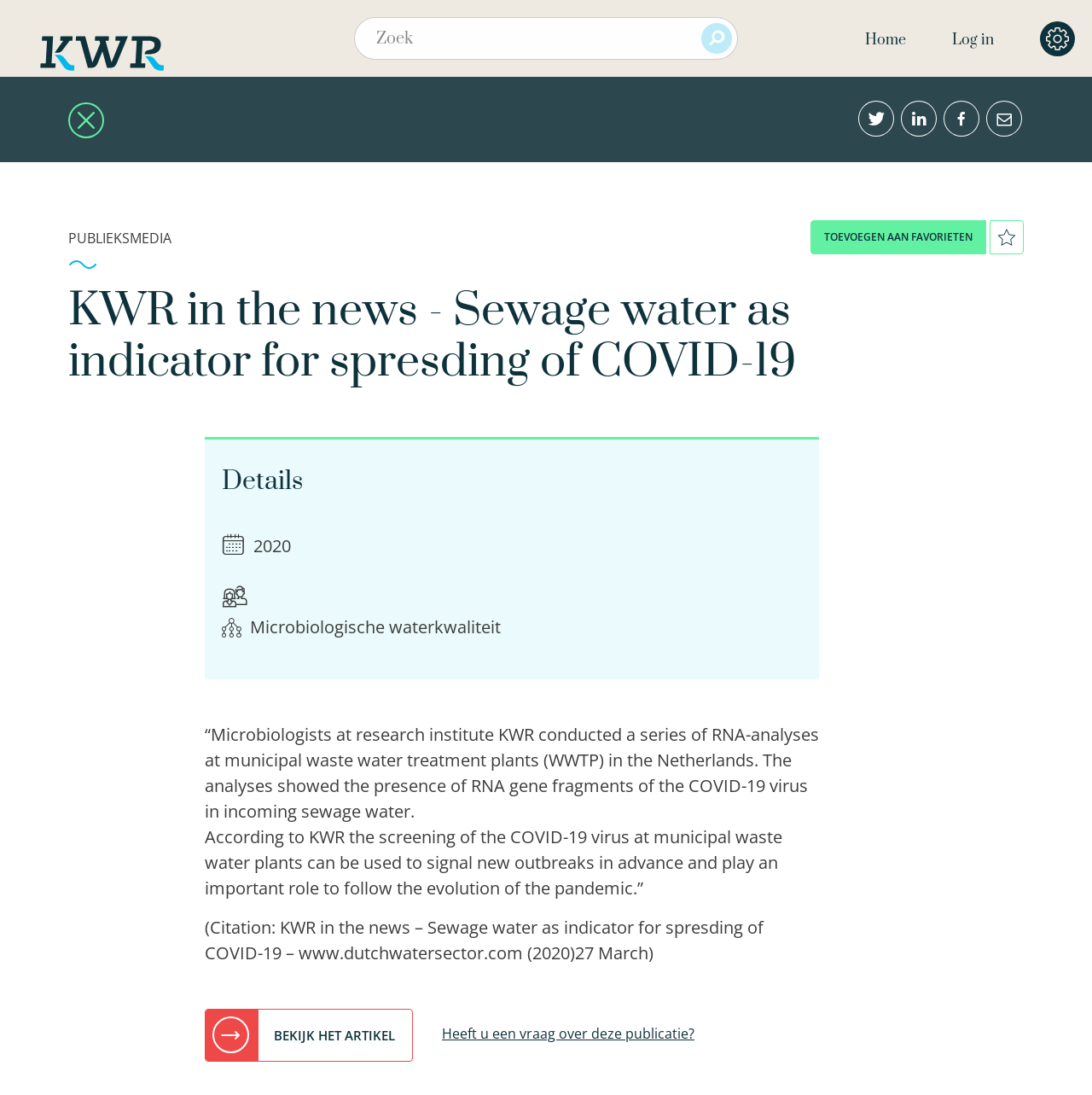Locate the bounding box for the described UI element: "alt="De bibliotheek van KWR"". Ensure the coordinates are four float numbers between 0 and 1, formatted as [left, top, right, bottom].

[0.004, 0.0, 0.184, 0.07]